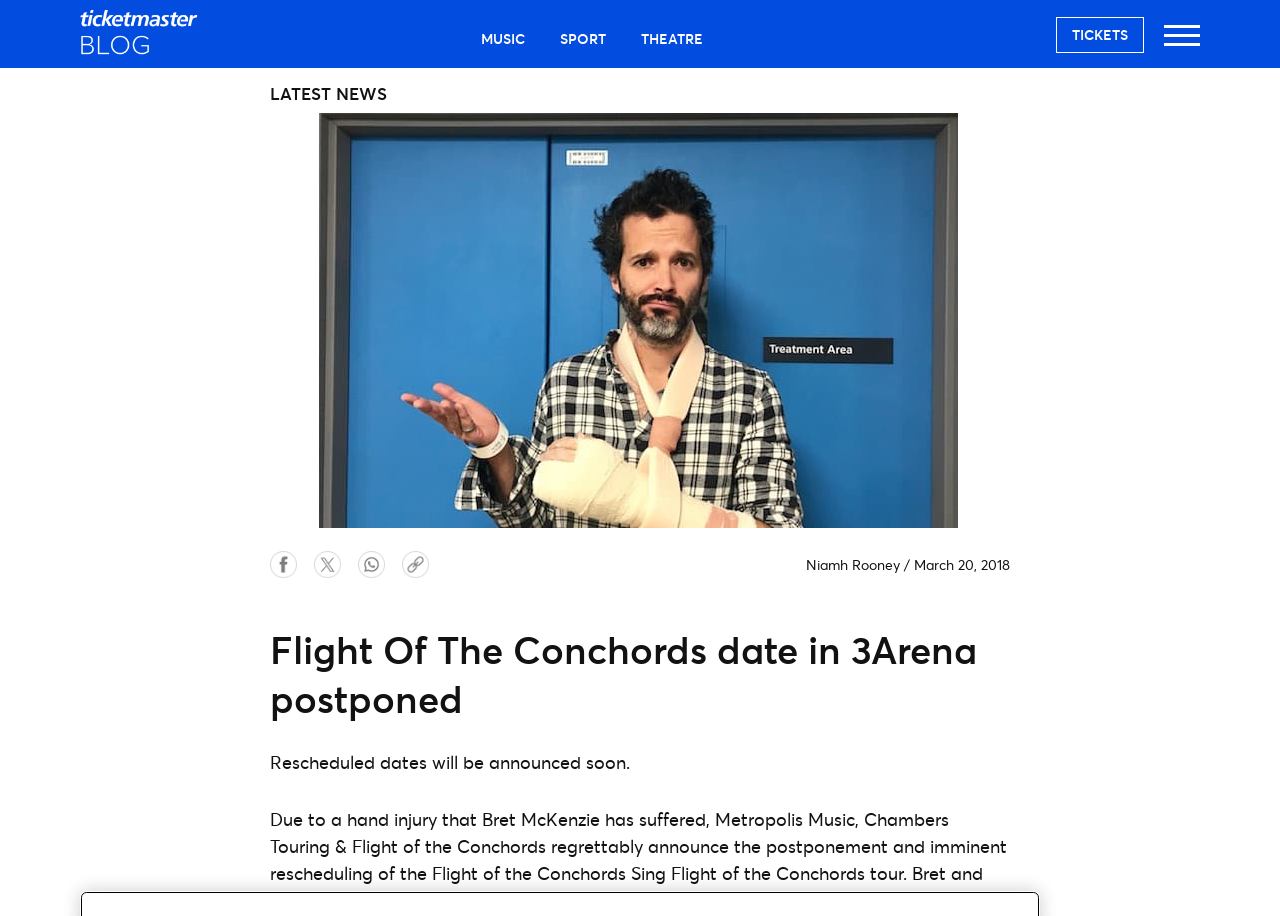Locate the bounding box coordinates of the clickable region necessary to complete the following instruction: "Read the article by Niamh Rooney". Provide the coordinates in the format of four float numbers between 0 and 1, i.e., [left, top, right, bottom].

[0.63, 0.606, 0.703, 0.627]